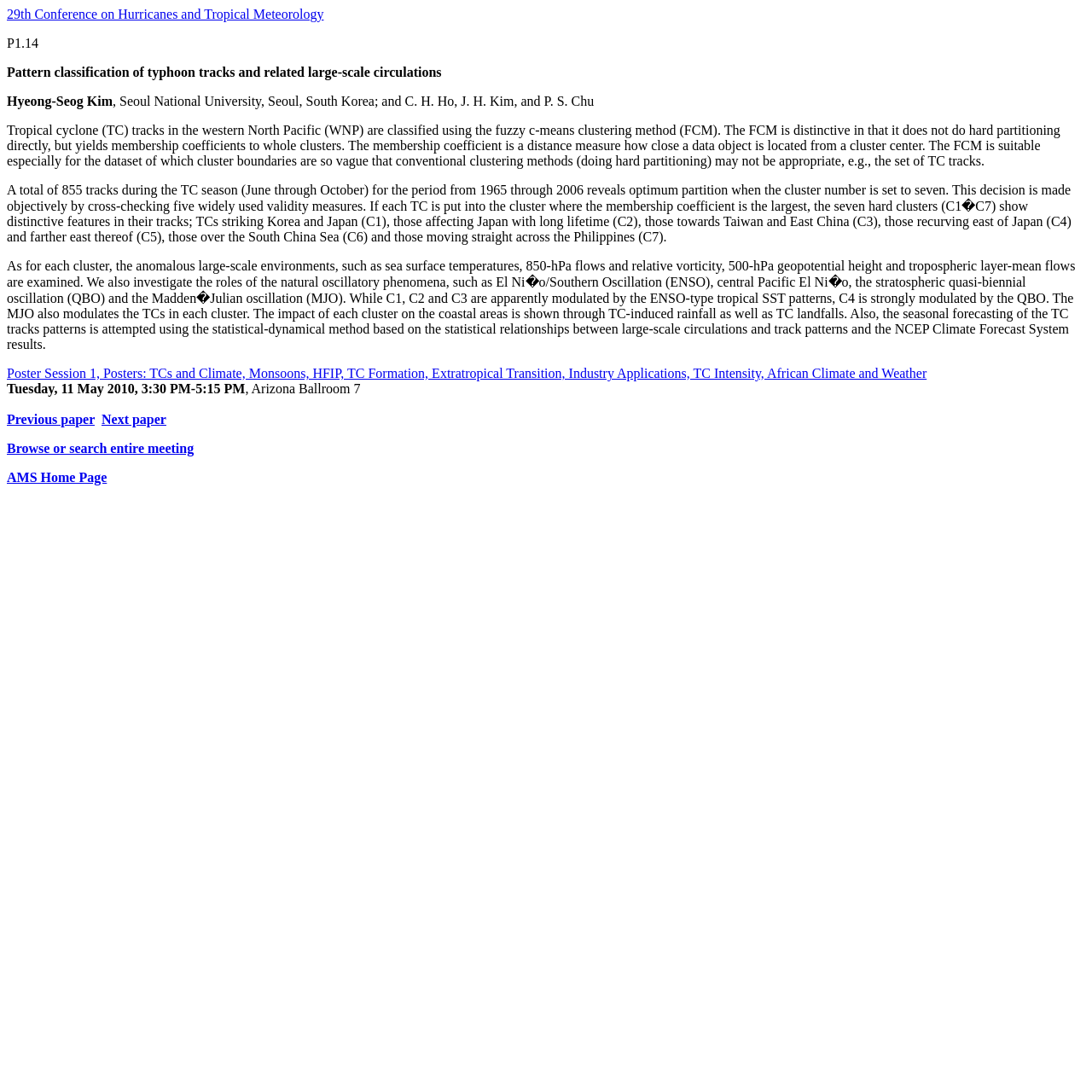With reference to the image, please provide a detailed answer to the following question: What is the conference name?

I found the conference name by looking at the link element with the text '29th Conference on Hurricanes and Tropical Meteorology' at the top of the webpage.